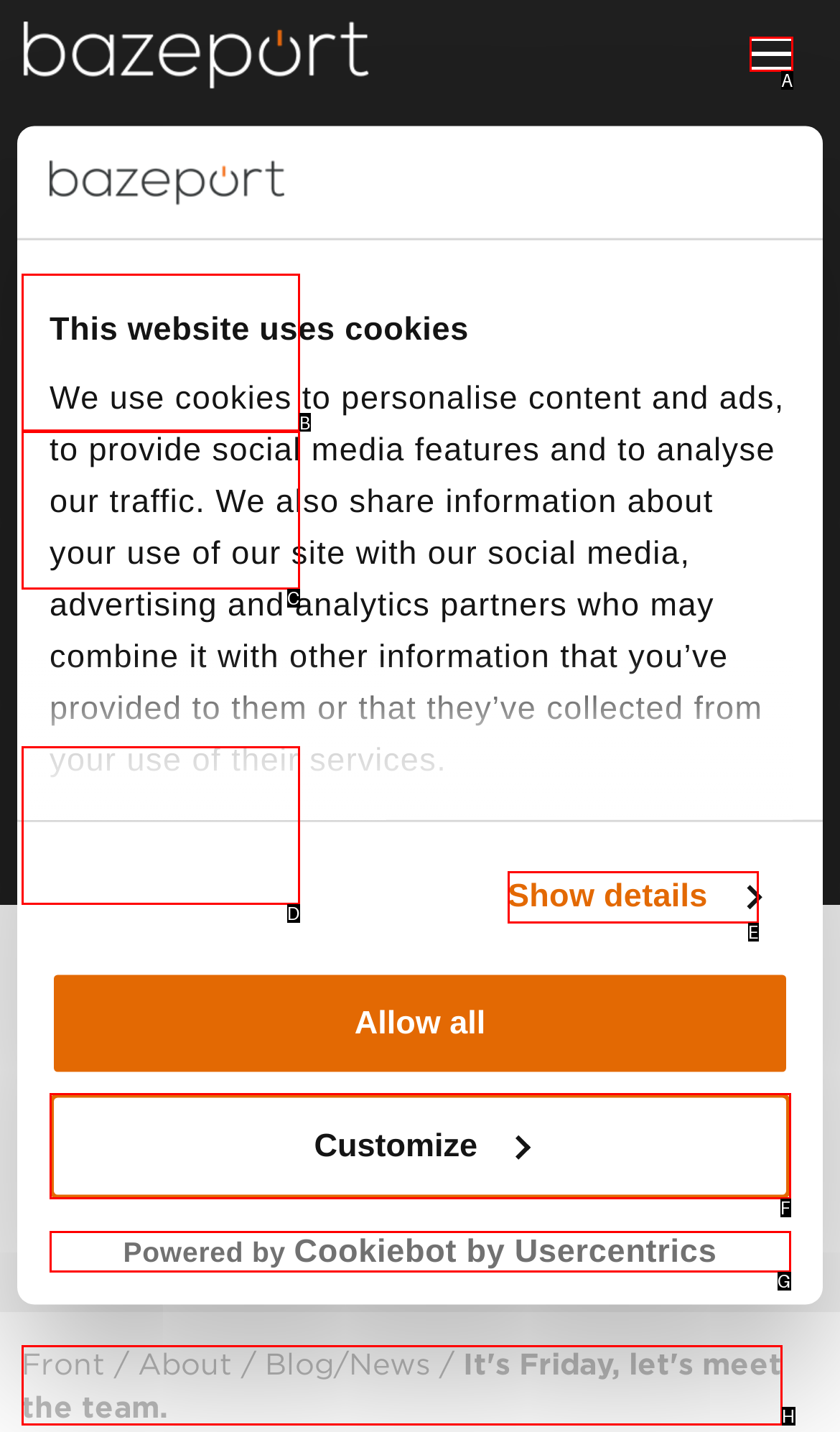Find the UI element described as: Case Studies
Reply with the letter of the appropriate option.

C